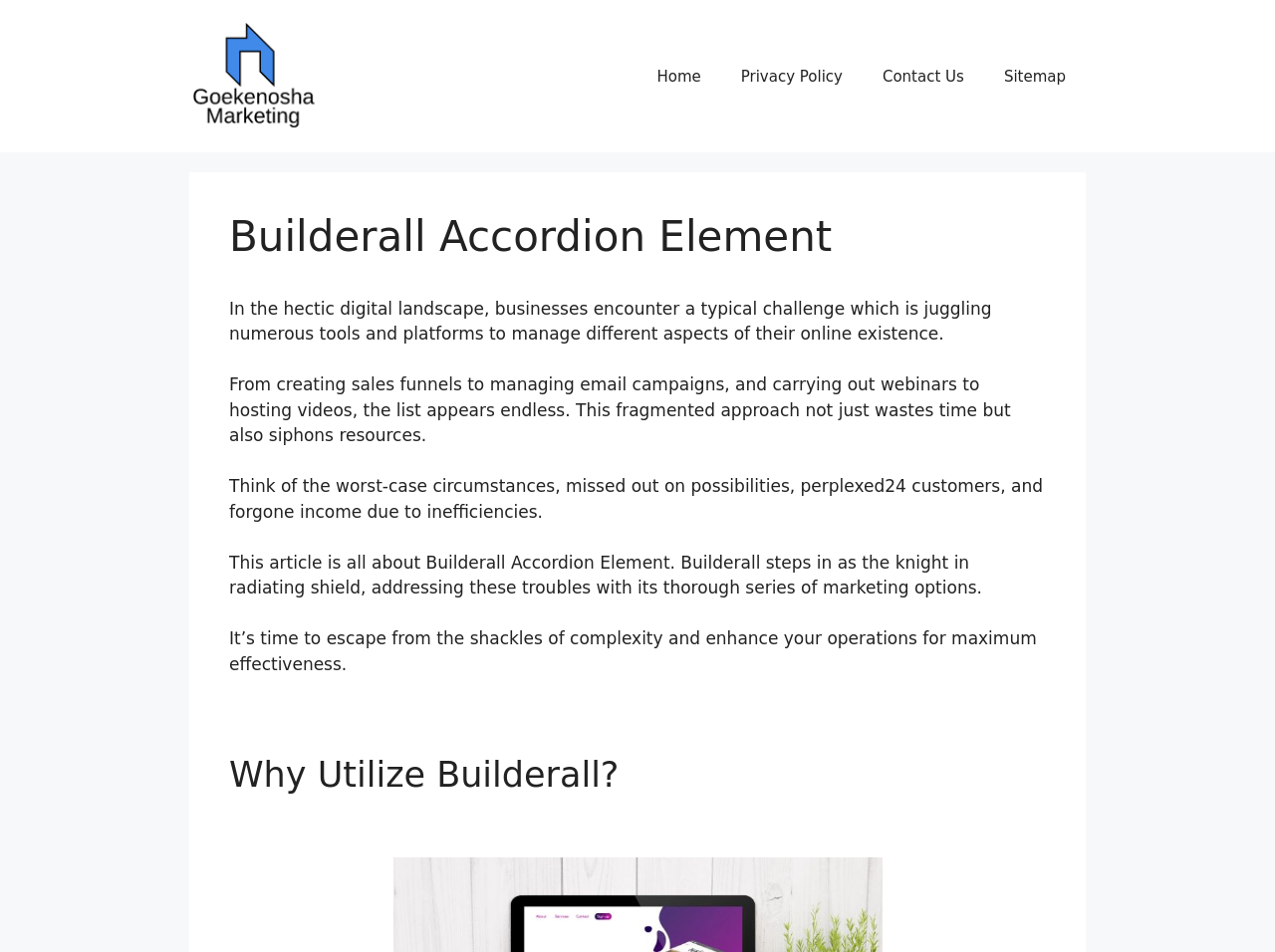Please provide a comprehensive response to the question below by analyzing the image: 
What is the consequence of inefficiencies in business operations?

As mentioned in the static text elements, the consequence of inefficiencies in business operations is missed opportunities, perplexed customers, and forgone income due to wasted time and resources.